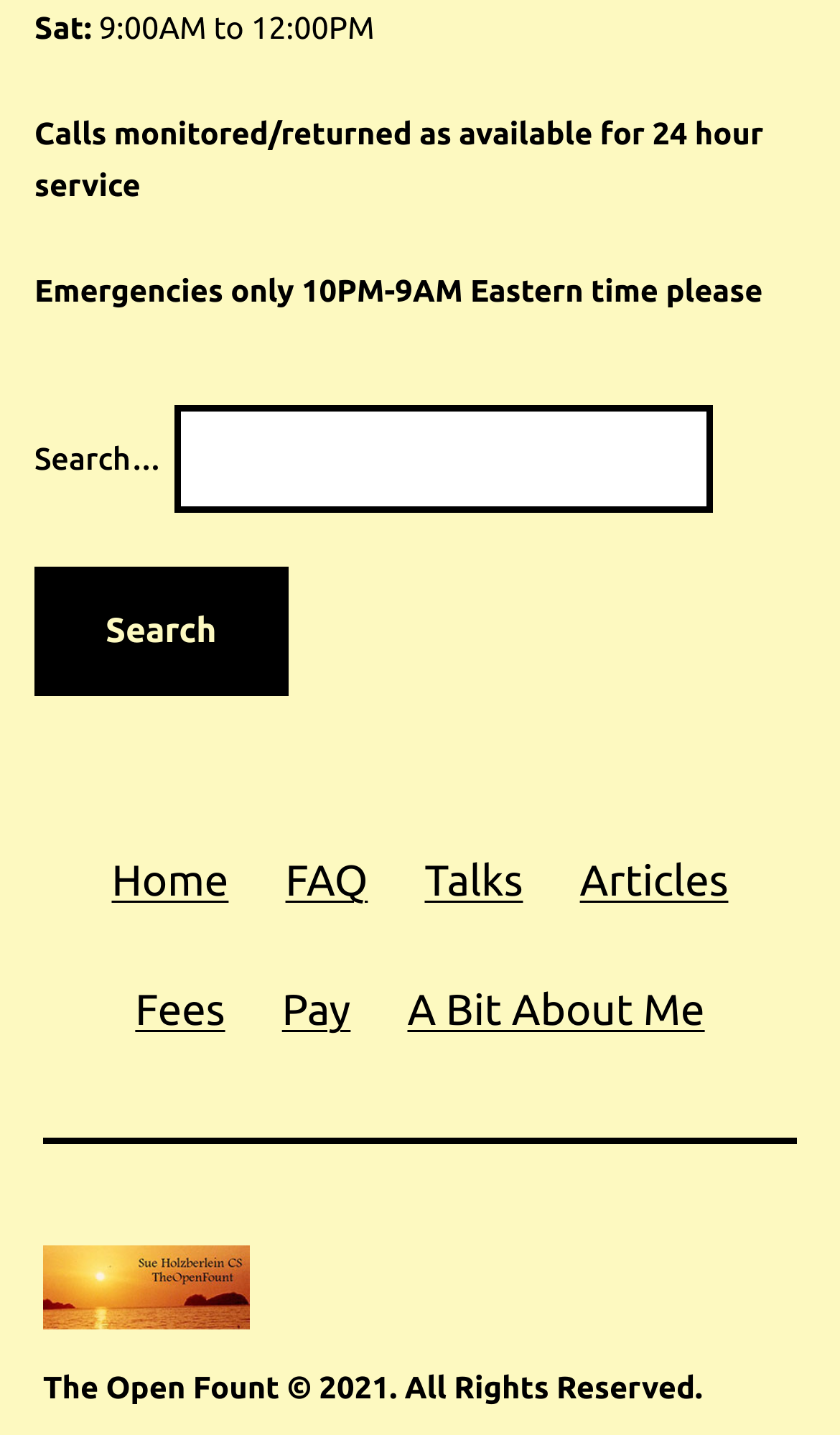What is the time range for emergencies only?
Please use the image to provide a one-word or short phrase answer.

10PM-9AM Eastern time